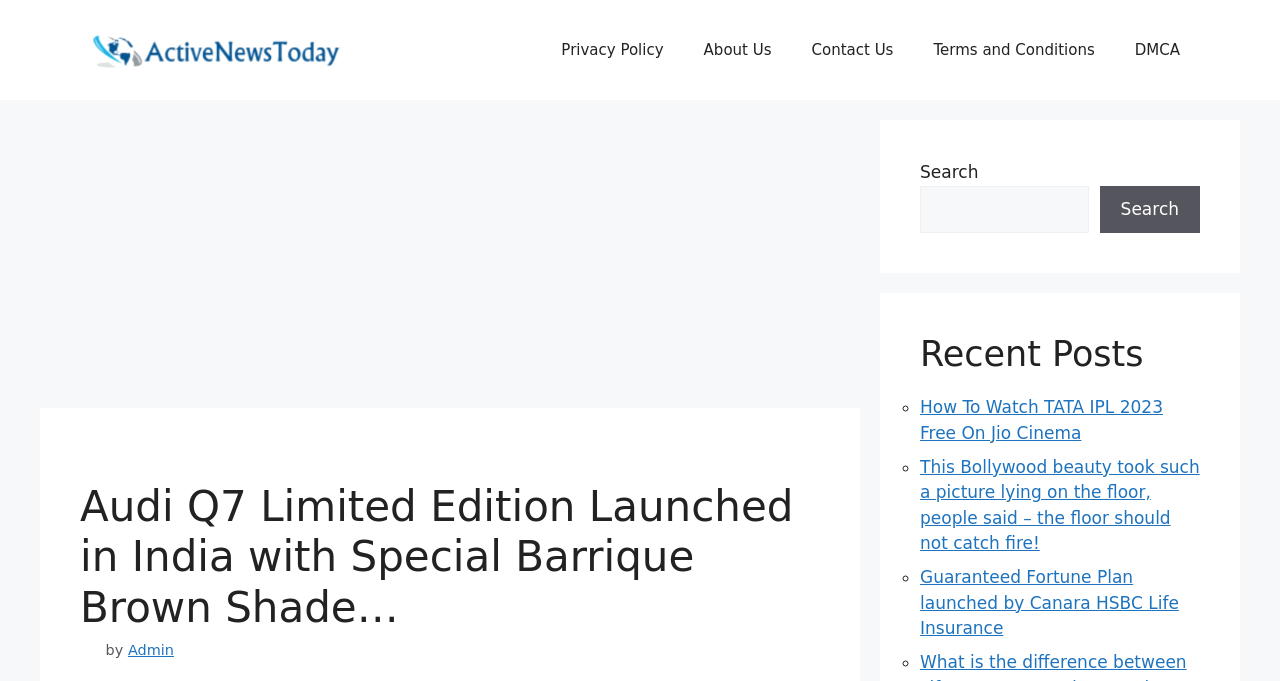Identify the bounding box coordinates of the part that should be clicked to carry out this instruction: "Read about Audi Q7 Limited Edition".

[0.062, 0.708, 0.641, 0.93]